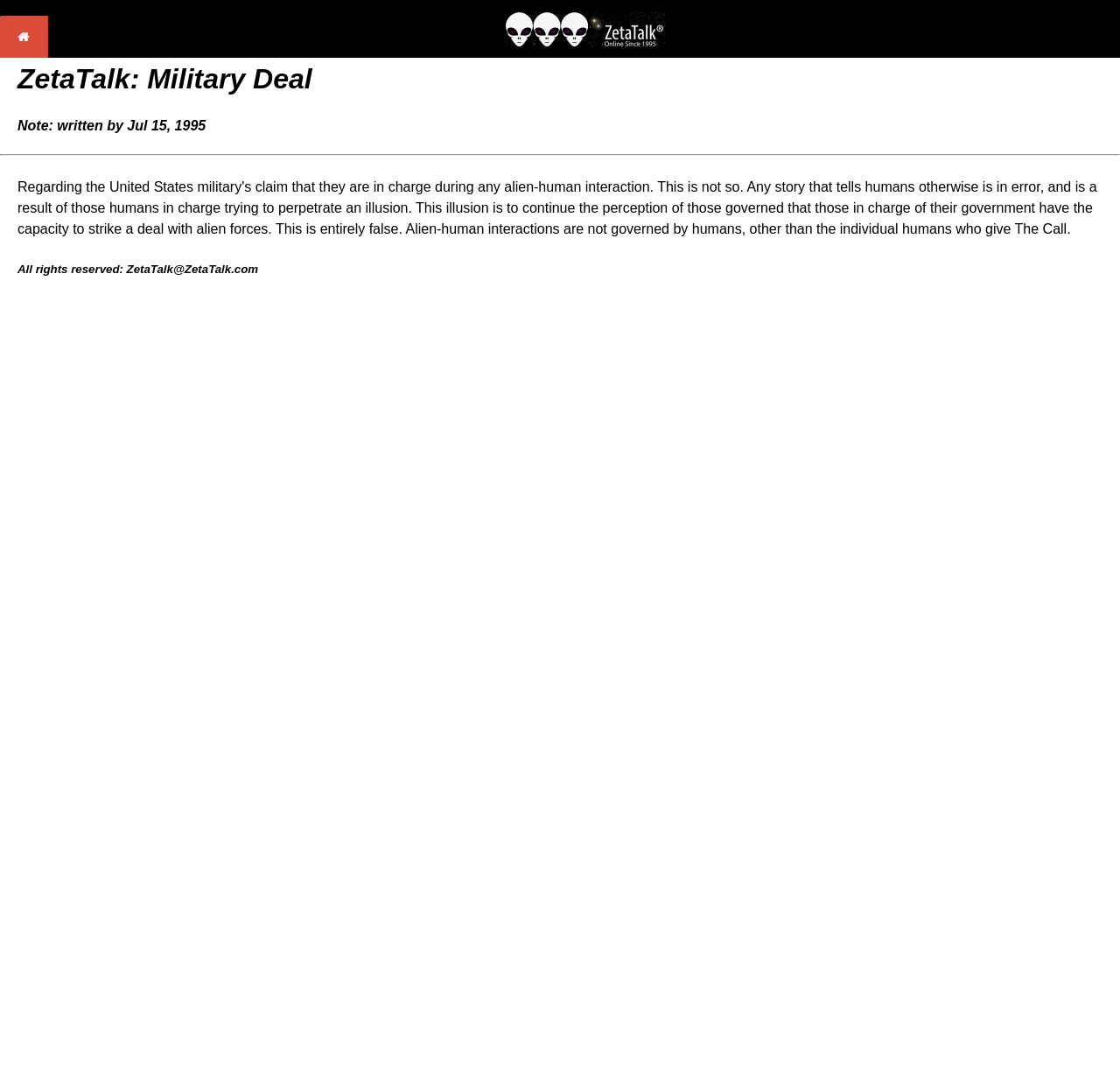Please provide a one-word or phrase answer to the question: 
What is the logo on the top right?

ZetaTalk Logo